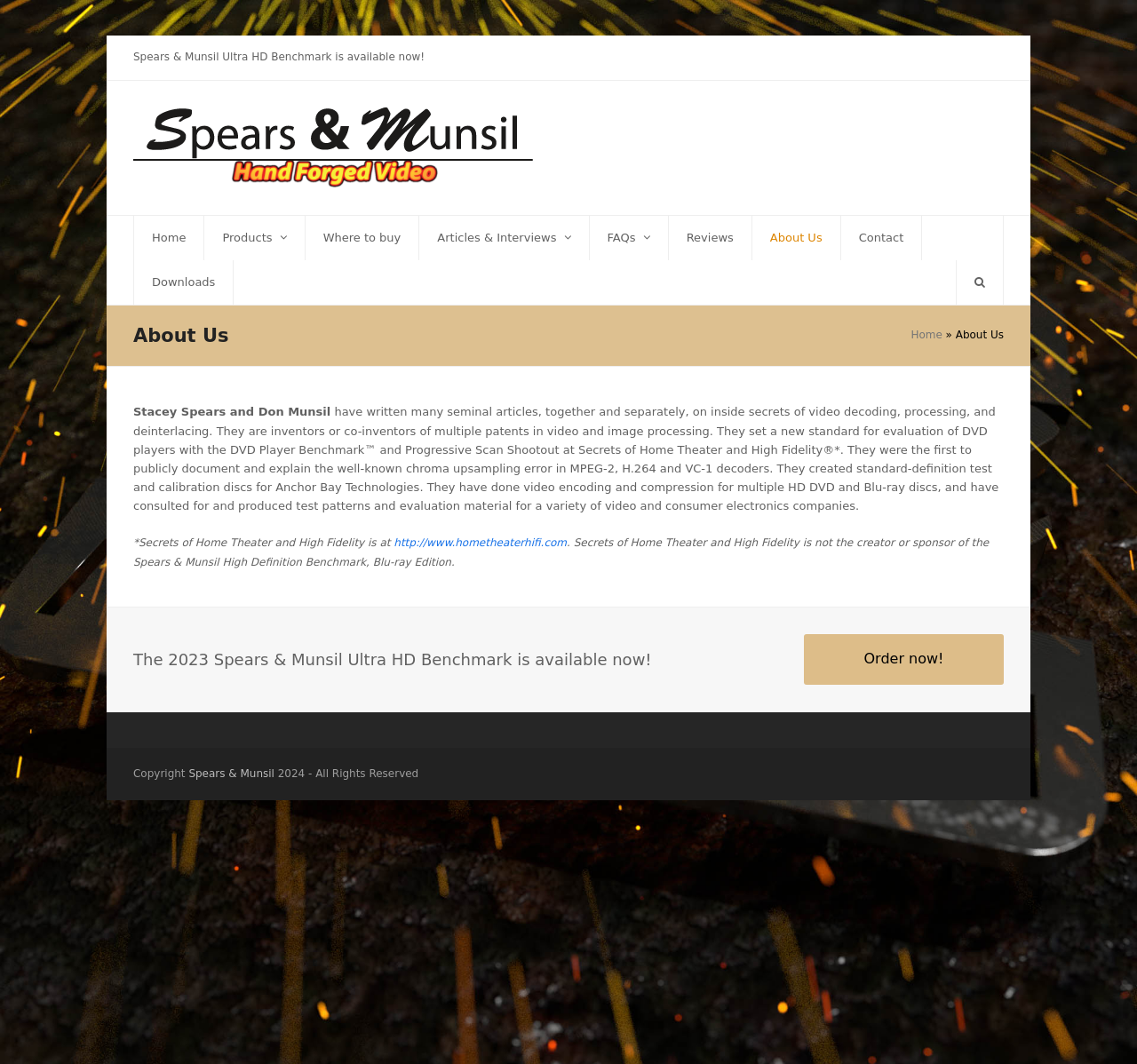Summarize the webpage comprehensively, mentioning all visible components.

The webpage is about Spears & Munsil, a company that specializes in video and image processing. At the top of the page, there is a brief announcement about the availability of the Spears & Munsil Ultra HD Benchmark. Below this, there is a navigation menu with links to various sections of the website, including Home, Products, Where to buy, Articles & Interviews, FAQs, Reviews, About Us, Contact, and Downloads.

The main content of the page is divided into two sections. The first section has a heading "About Us" and provides information about the founders of the company, Stacey Spears and Don Munsil. The text describes their background and achievements in the field of video and image processing, including their work on patents, DVD player benchmarking, and video encoding.

The second section of the main content is a call to action, announcing the availability of the 2023 Spears & Munsil Ultra HD Benchmark and providing a link to order it. 

At the bottom of the page, there is a copyright notice with a link to the company's website and a statement about all rights being reserved.

There are no images on the page except for the Spears & Munsil logo, which is located in the navigation menu.